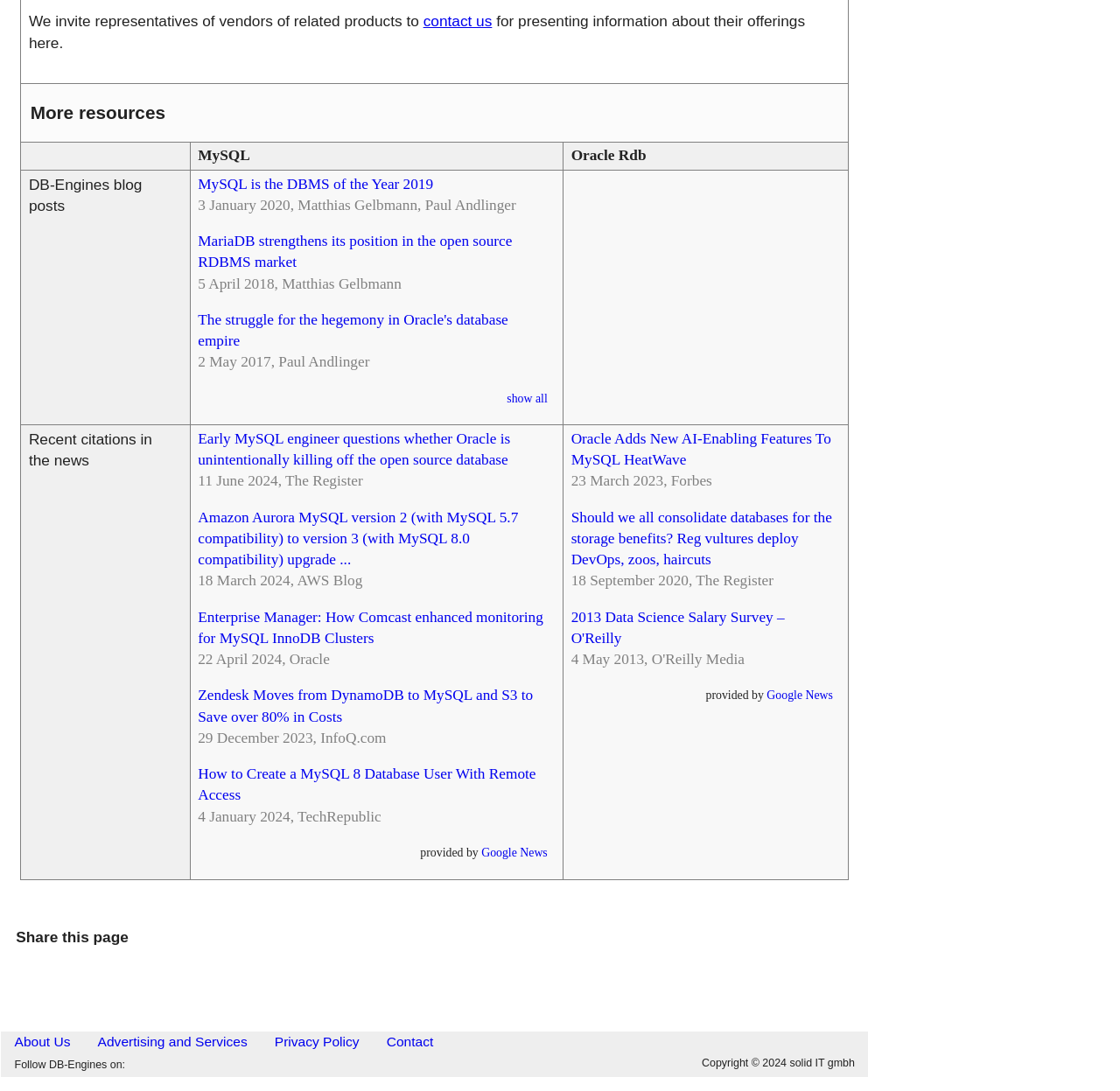Respond with a single word or phrase to the following question: What is the copyright information at the bottom of the webpage?

Copyright 2024 solid IT gmbh